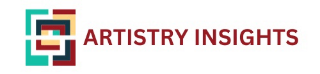Describe every detail you can see in the image.

The image features the logo for "Artistry Insights," a platform dedicated to exploring various aspects of art and artistic expression. The logo is designed with a modern aesthetic, incorporating a vibrant color palette that includes shades of teal, red, mustard yellow, and deep burgundy within a geometric frame. This dynamic design reflects the platform's commitment to providing insightful content that fosters discussions about art's role in society. The logo underscores the essence of creativity and innovation, inviting viewers to engage with art from diverse perspectives.